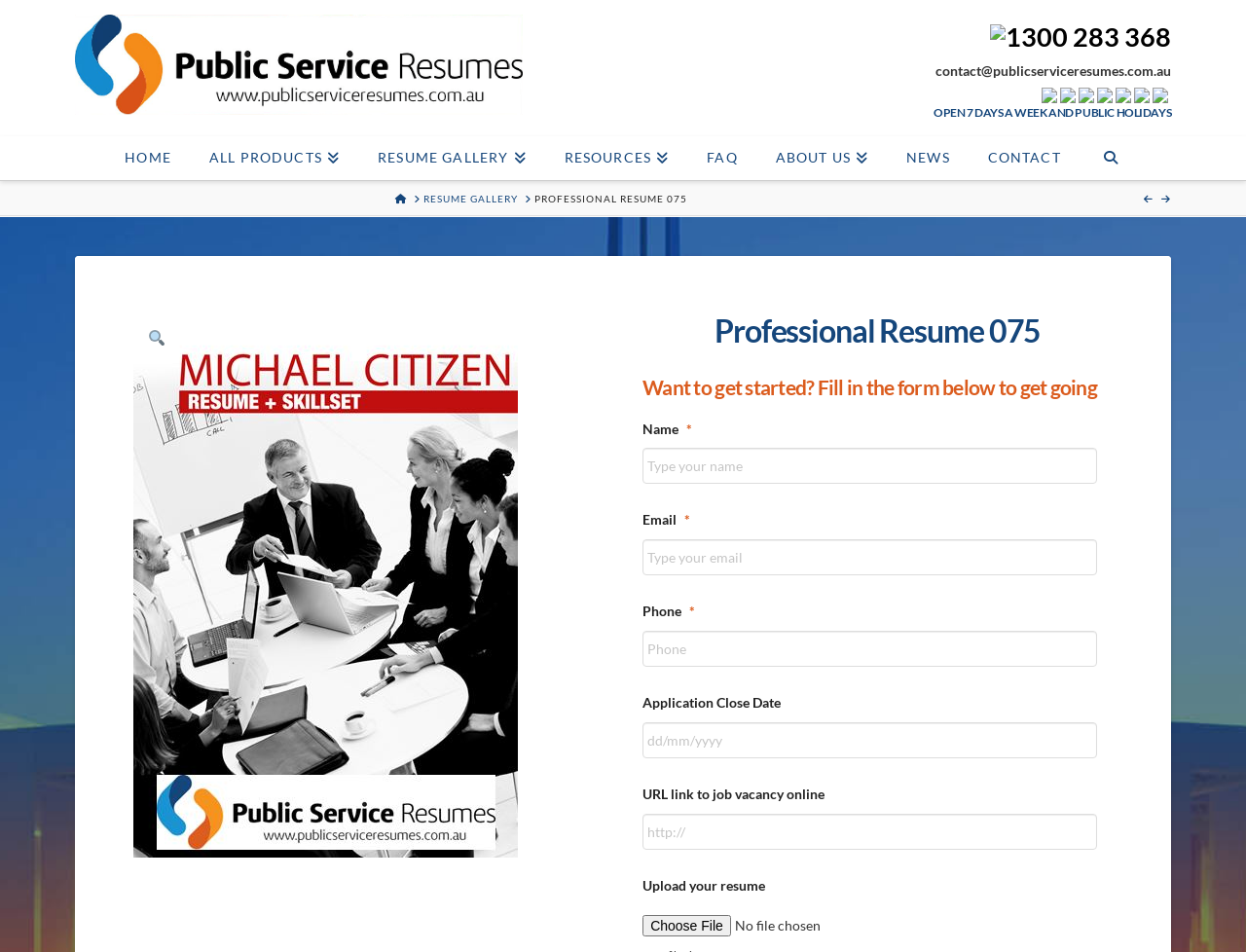Provide your answer to the question using just one word or phrase: How many days a week is the company open?

7